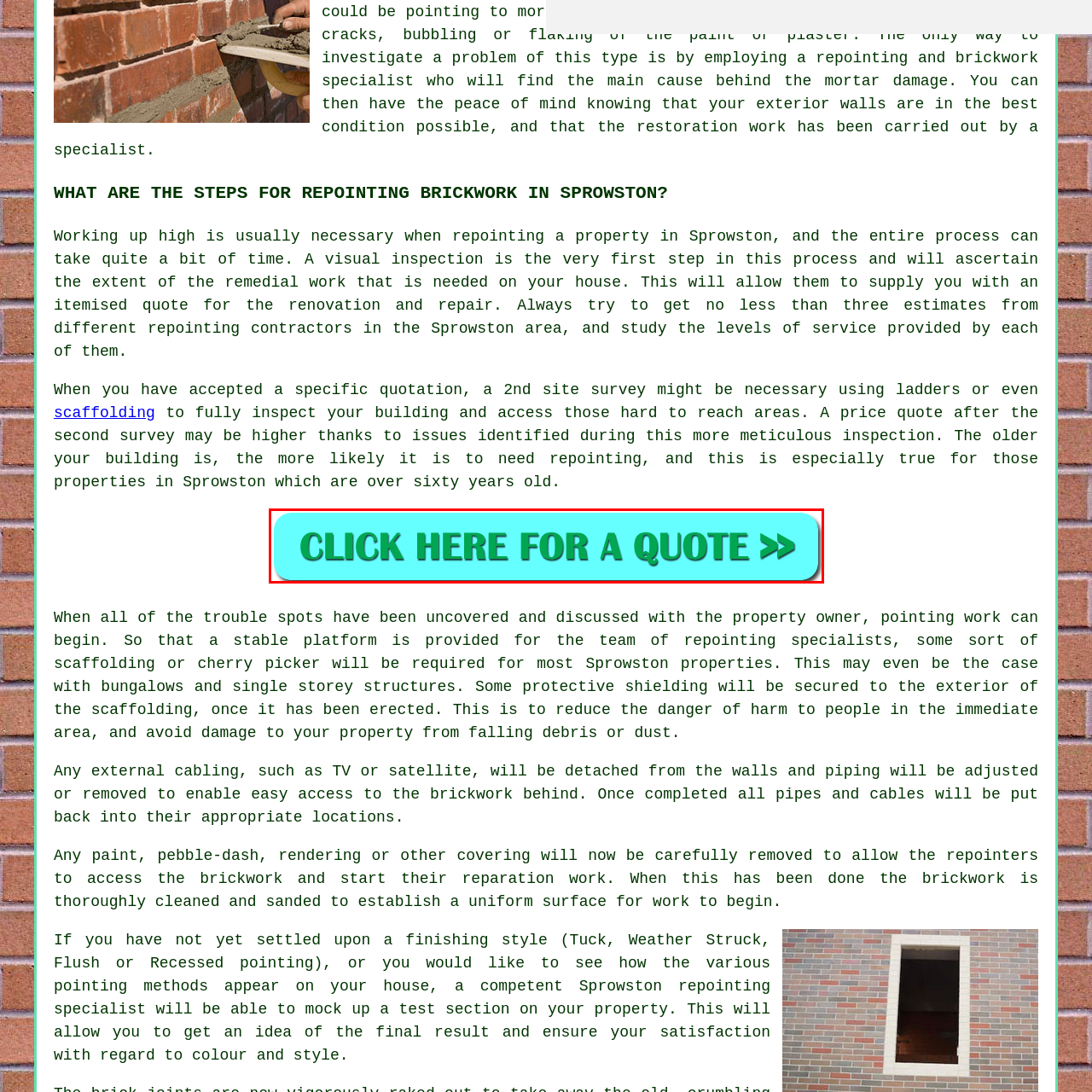Provide an extensive and detailed caption for the image section enclosed by the red boundary.

The image depicts a prominent call-to-action button that invites users to "CLICK HERE FOR A QUOTE." The button features a vibrant turquoise background, making it highly noticeable, and the text is bold and green, further emphasizing the importance of the action it encourages. This visual element is strategically placed on the webpage, likely intended to engage visitors seeking repointing quotes for brickwork in Sprowston. The surrounding content details the repointing process, highlighting its complexities and the necessity for professional evaluations before receiving tailored quotes.